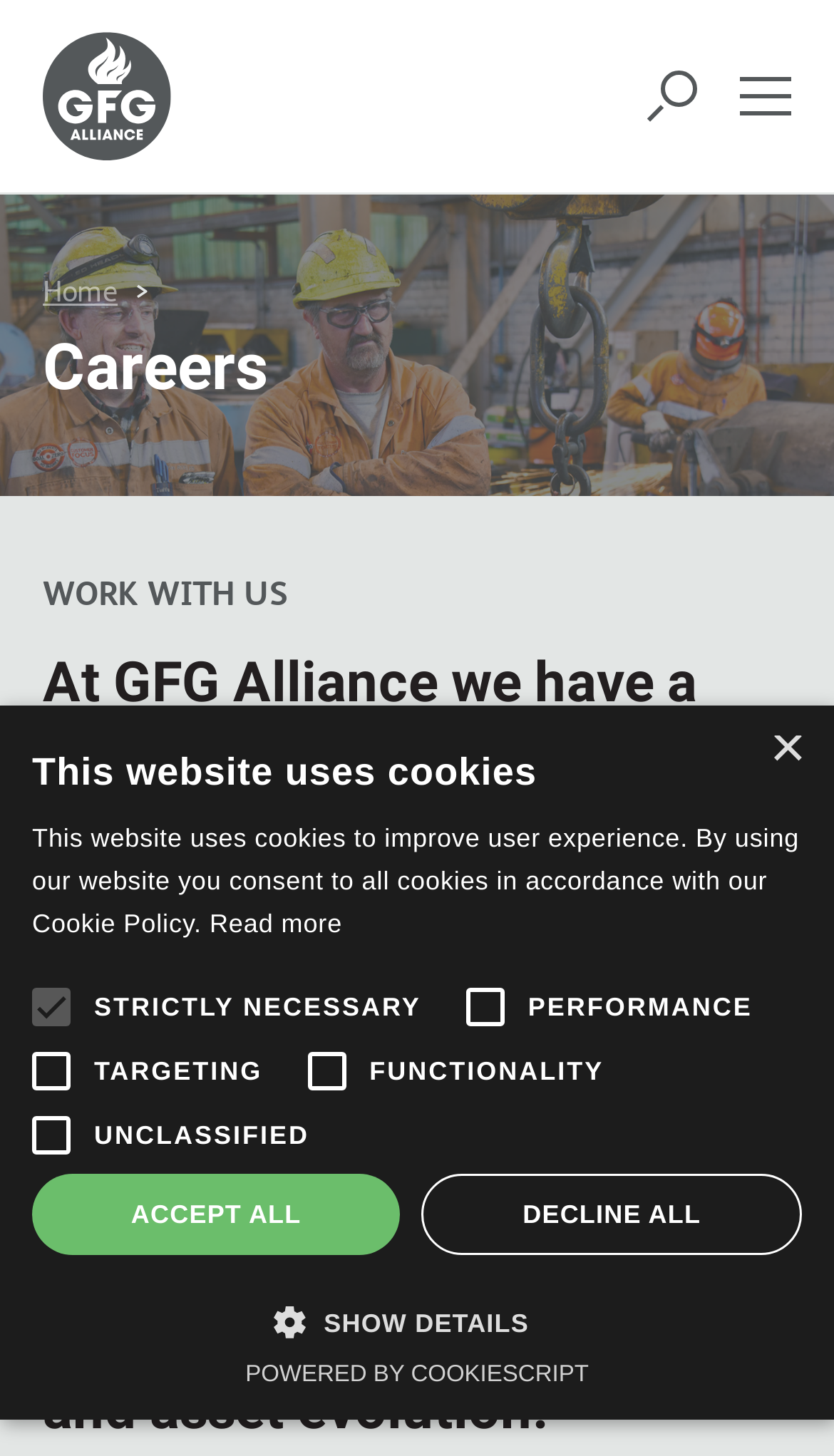How many checkboxes are there for cookie preferences?
Refer to the image and offer an in-depth and detailed answer to the question.

In the cookie preference section, there are five checkboxes labeled as 'STRICTLY NECESSARY', 'PERFORMANCE', 'TARGETING', 'FUNCTIONALITY', and 'UNCLASSIFIED'.